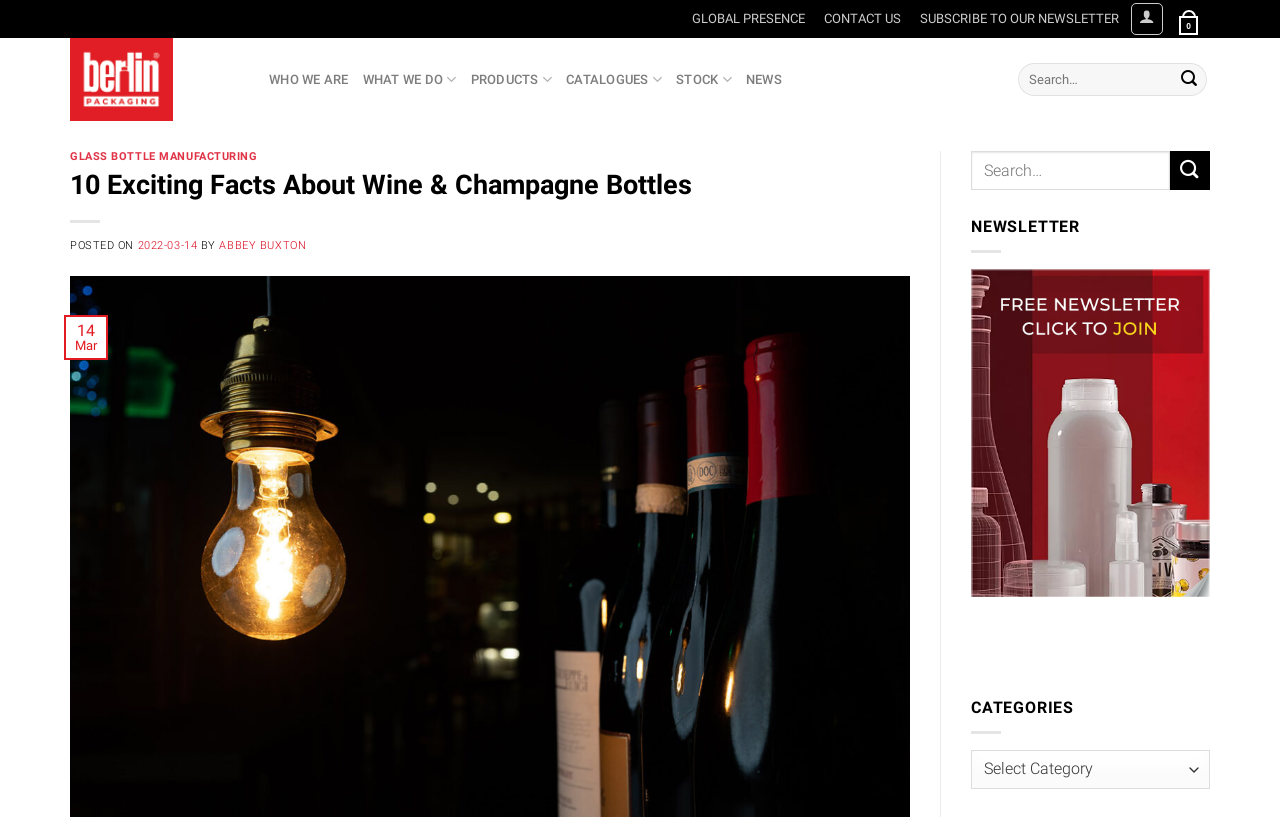Could you indicate the bounding box coordinates of the region to click in order to complete this instruction: "Learn about glass bottle manufacturing".

[0.055, 0.185, 0.711, 0.199]